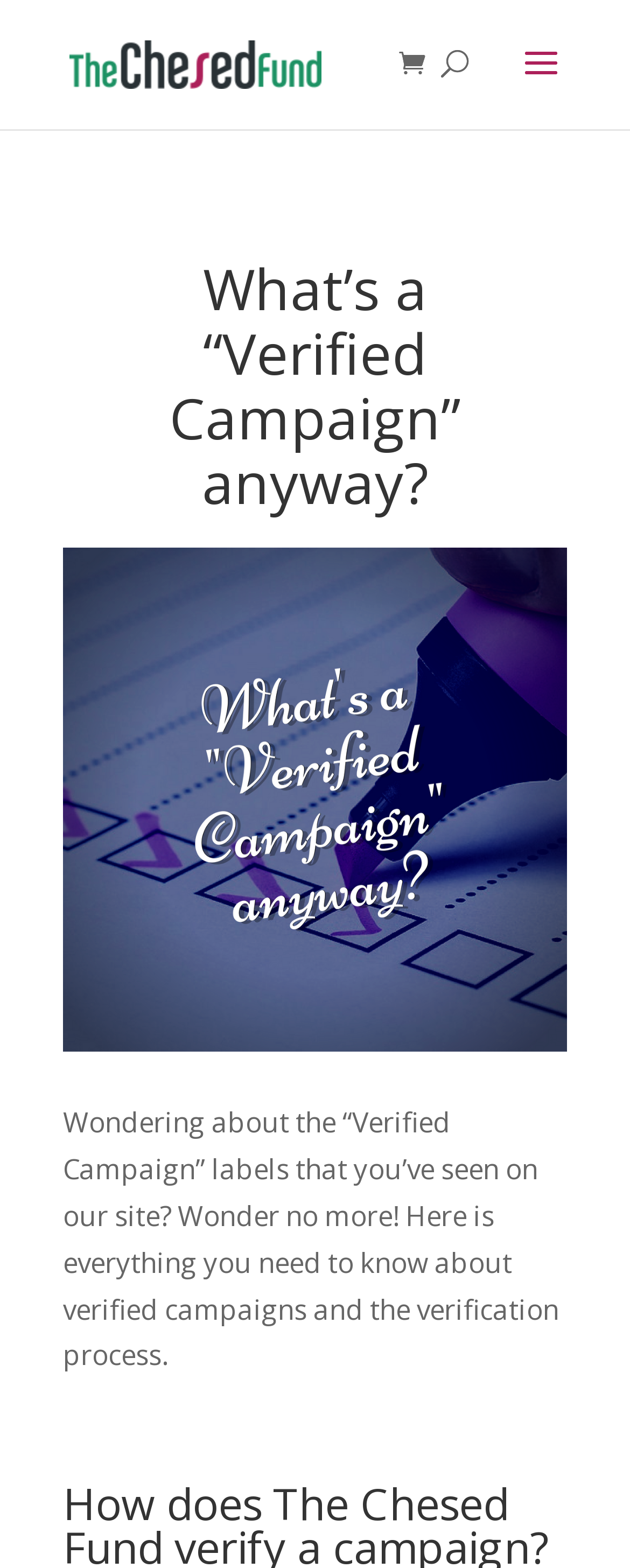Is there a search function on this webpage?
Using the image as a reference, give a one-word or short phrase answer.

Yes